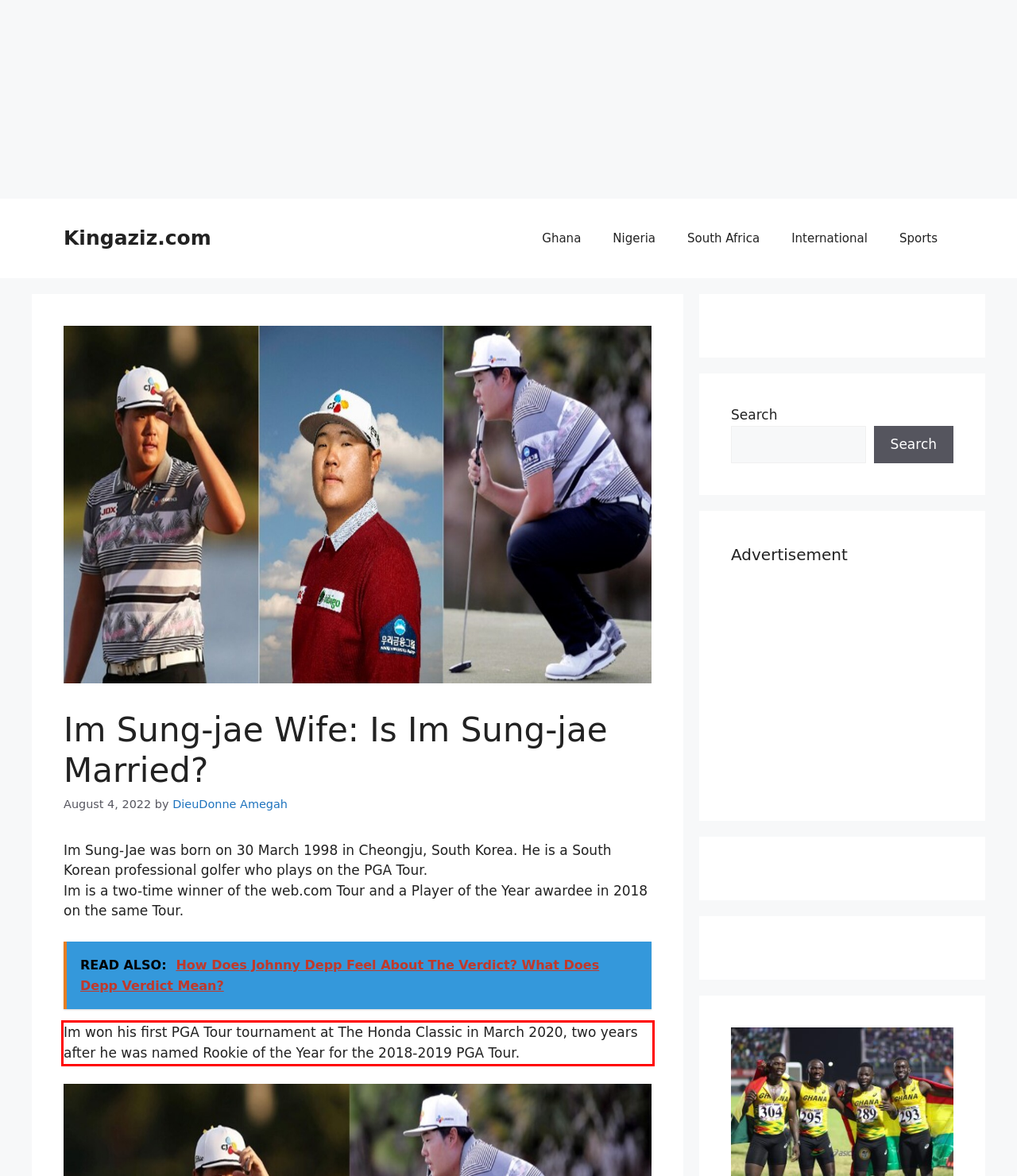Please identify the text within the red rectangular bounding box in the provided webpage screenshot.

Im won his first PGA Tour tournament at The Honda Classic in March 2020, two years after he was named Rookie of the Year for the 2018-2019 PGA Tour.